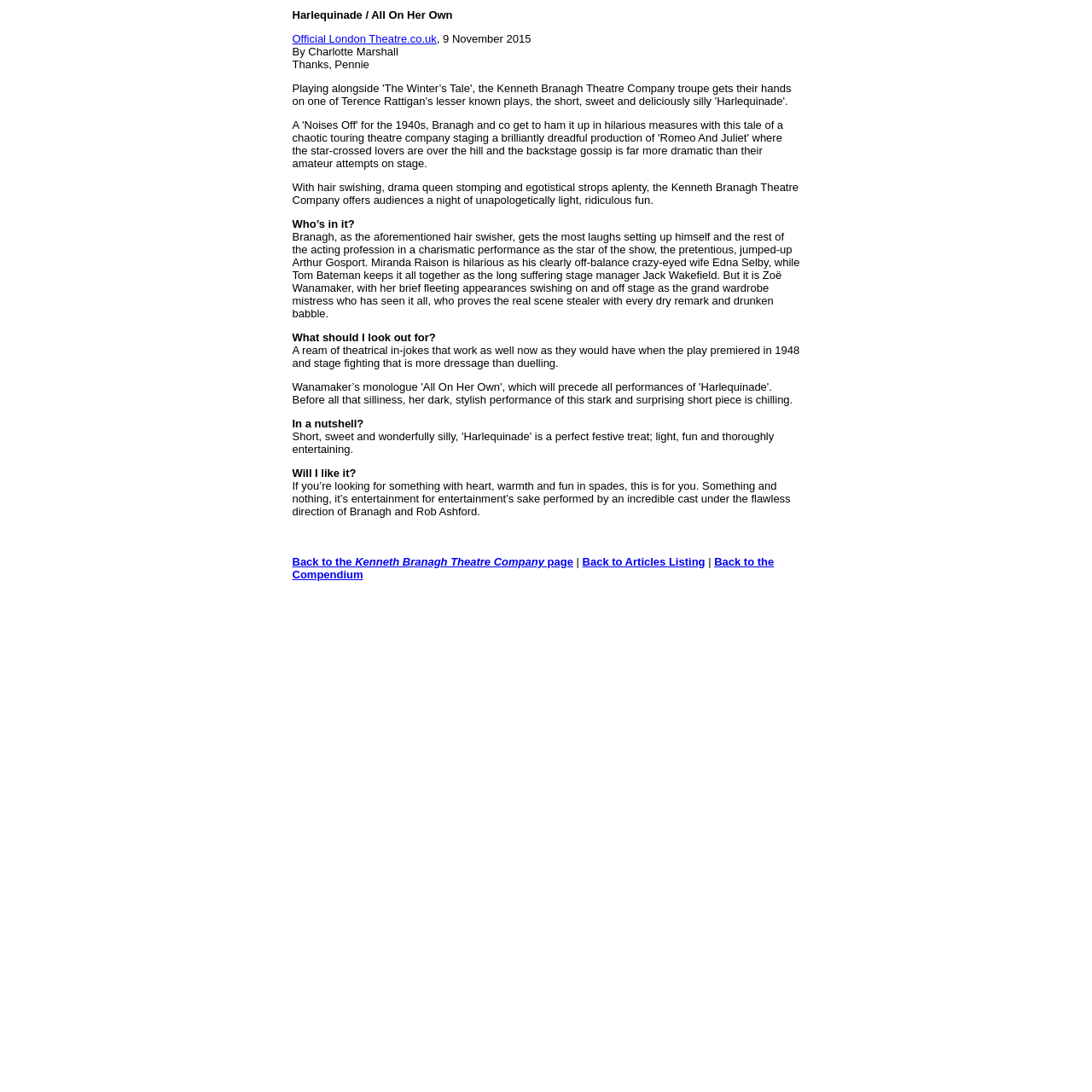Carefully observe the image and respond to the question with a detailed answer:
What is the name of the play reviewed in this article?

The article reviews a play, and the name of the play is mentioned in the first sentence of the article as 'Harlequinade'.